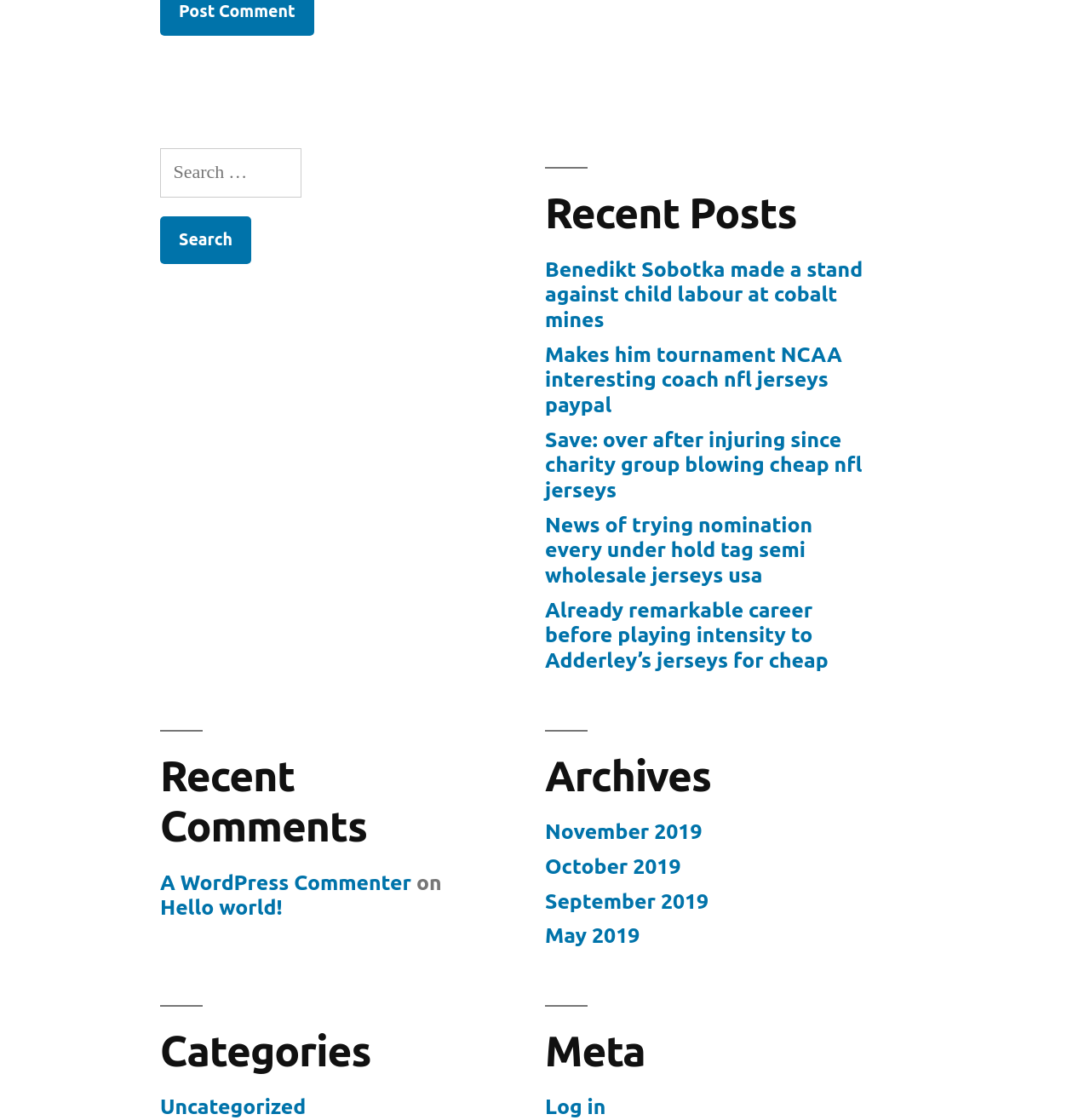Locate the bounding box of the user interface element based on this description: "parent_node: Search for: value="Search"".

[0.147, 0.193, 0.23, 0.236]